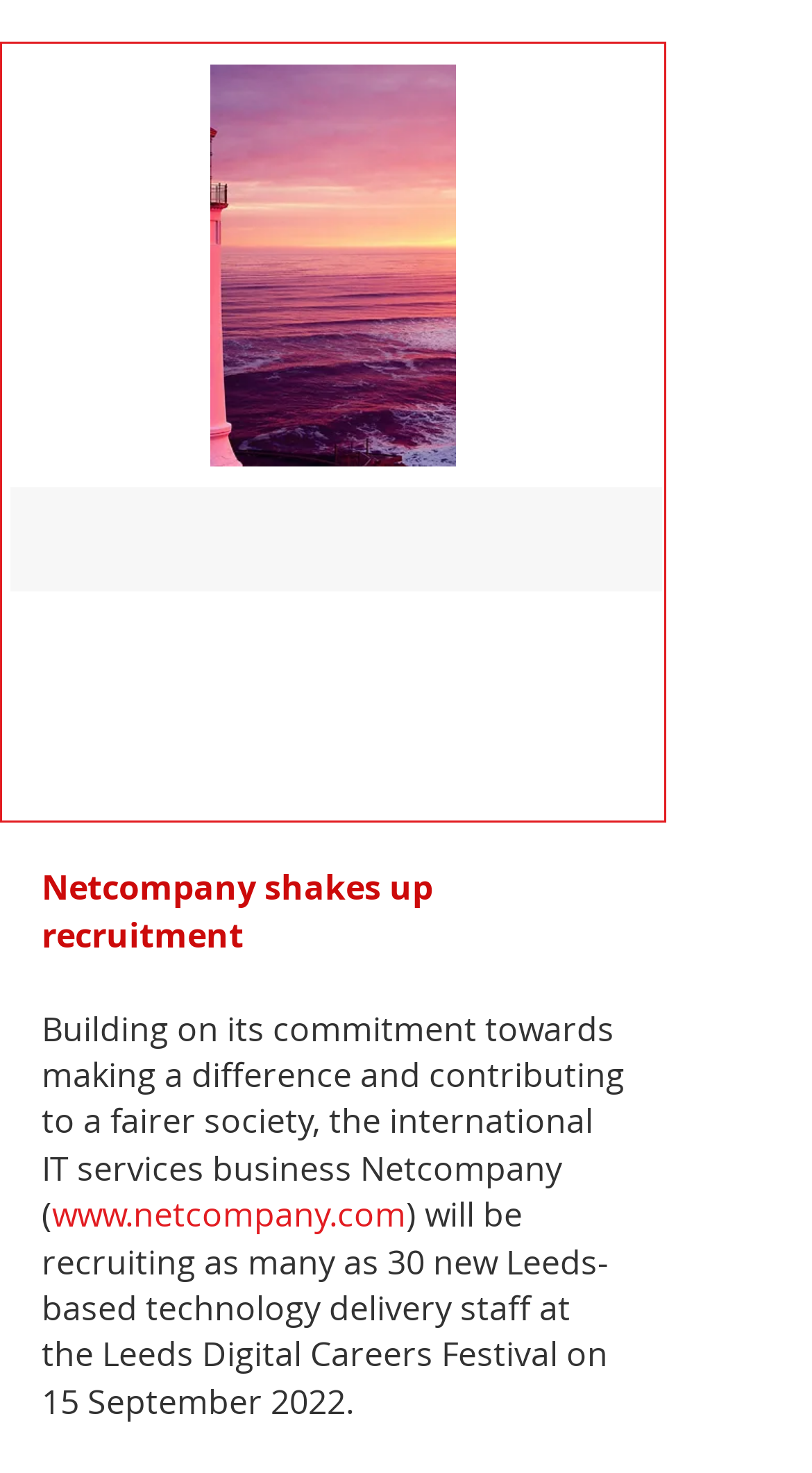Identify the bounding box for the UI element specified in this description: "aria-describedby="describedby_item-current-0-SldShwGllry0"". The coordinates must be four float numbers between 0 and 1, formatted as [left, top, right, bottom].

[0.259, 0.044, 0.562, 0.317]